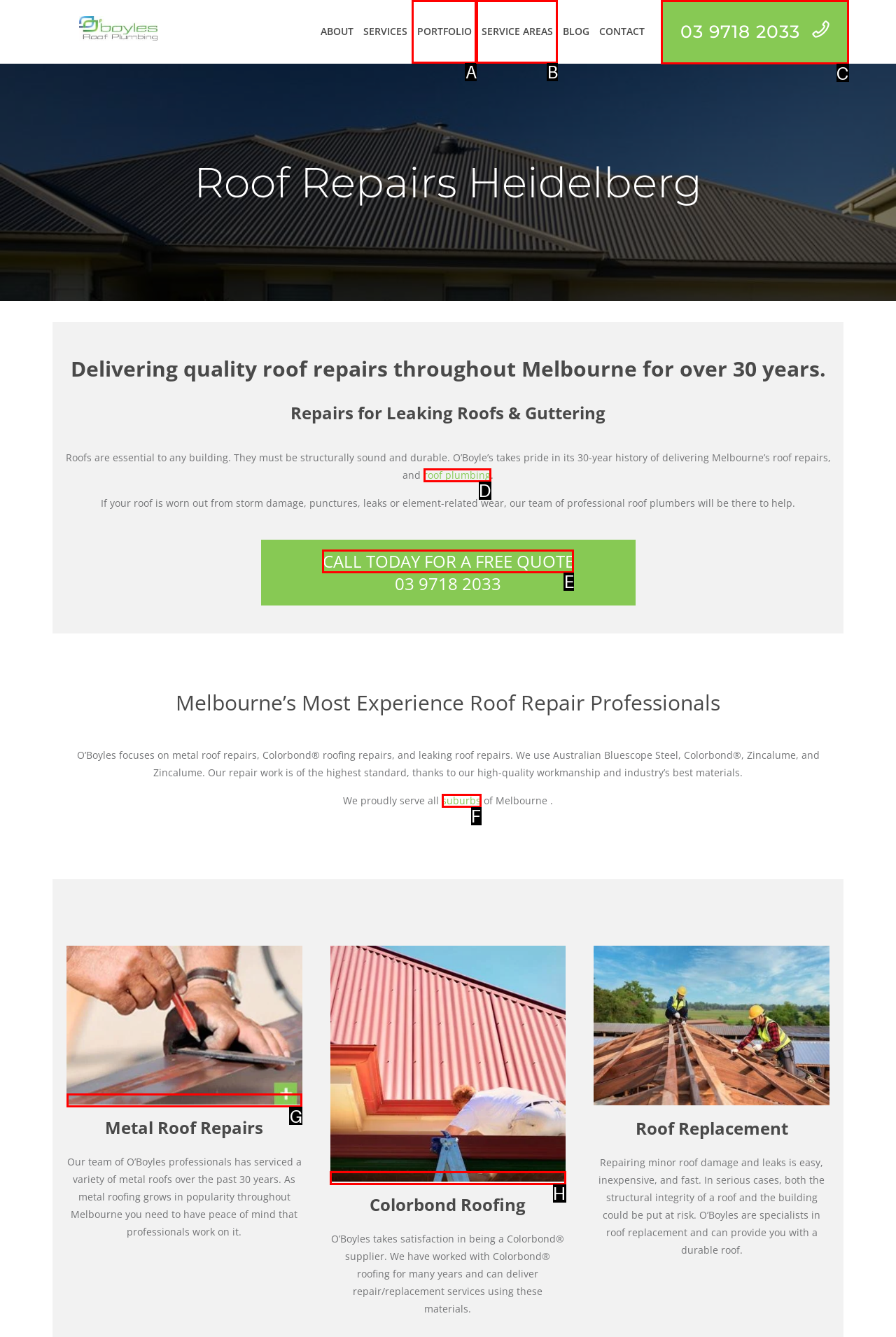Determine the letter of the element I should select to fulfill the following instruction: Search for topics. Just provide the letter.

None